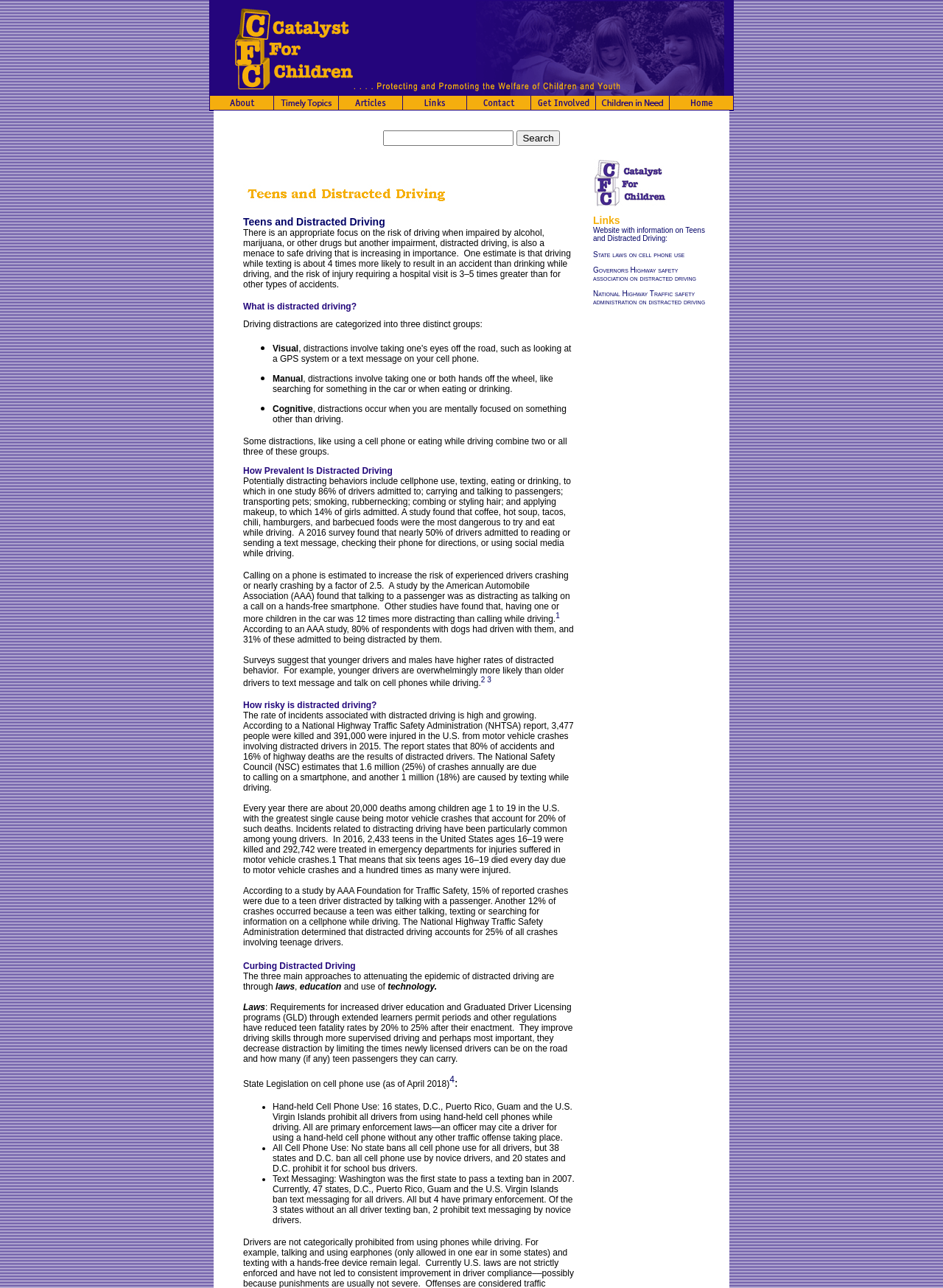Explain the contents of the webpage comprehensively.

The webpage is about Catalyst For Children, specifically focusing on teens and distracted driving. At the top, there is a header section with a logo and a navigation menu with links to "About Us" and other pages. Below the header, there is a search bar with a button and a textbox to input search queries.

The main content of the page is divided into sections, each with a heading and descriptive text. The first section introduces the topic of distracted driving, stating that it is a growing menace to safe driving, and that driving while texting is about 4 times more likely to result in an accident than drinking while driving.

The next section categorizes driving distractions into three groups: visual, manual, and cognitive. Each group is explained with a brief description and a list marker. The section also mentions that some distractions, like using a cell phone or eating while driving, combine two or all three of these groups.

The following sections provide statistics and facts about distracted driving, including the prevalence of distracted driving, the risks associated with it, and the demographics most affected by it. There are also references to studies and surveys that support the claims made on the page.

The final sections discuss ways to curb distracted driving, including laws, education, and technology. There is a list of state legislation on cell phone use, including bans on hand-held cell phone use, all cell phone use, and text messaging.

Throughout the page, there are several images, including a logo, a search icon, and an image related to distracted driving. The text is organized in a clear and readable manner, with headings, paragraphs, and lists used to present the information in a concise and easy-to-understand format.